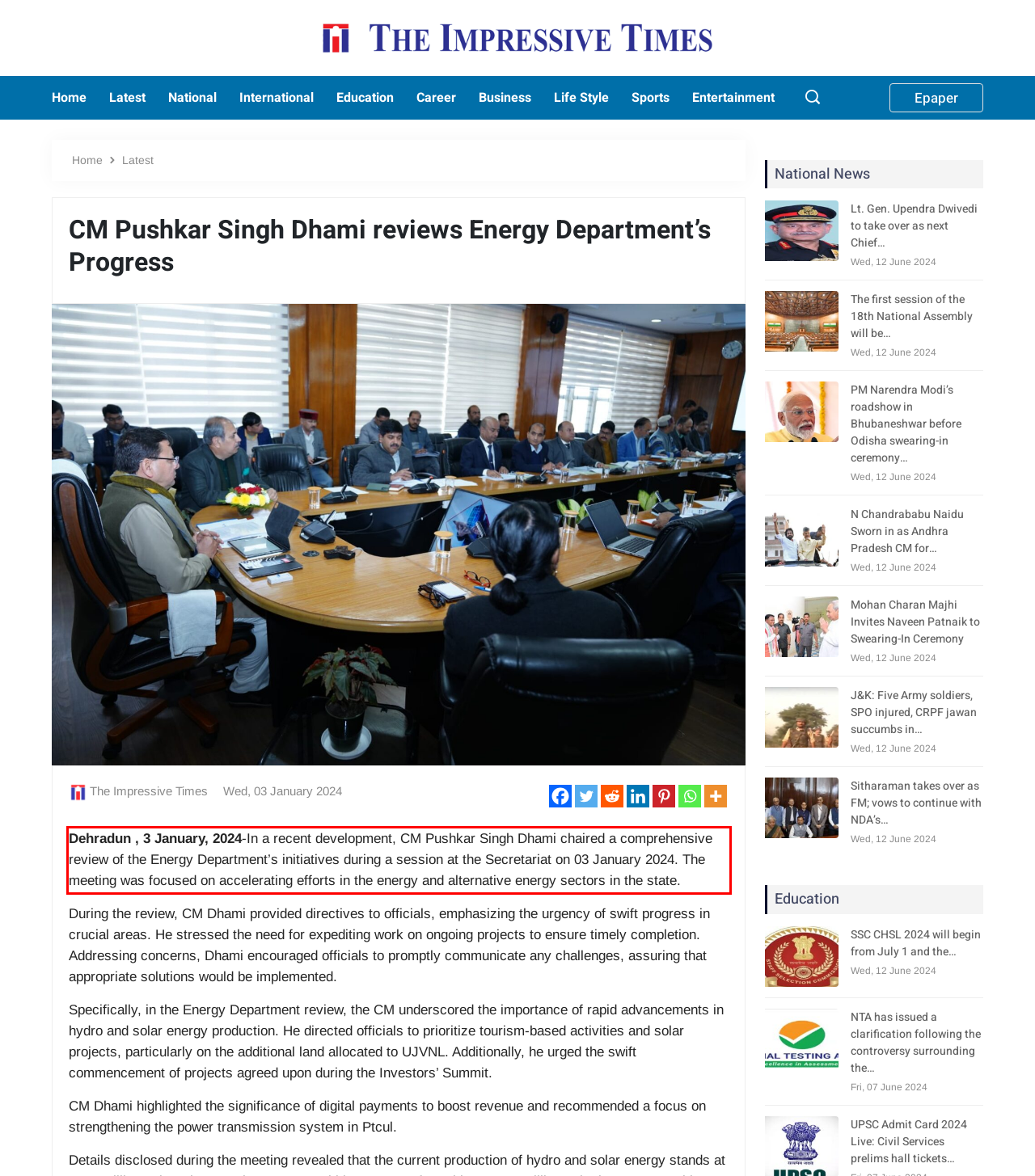You have a screenshot of a webpage where a UI element is enclosed in a red rectangle. Perform OCR to capture the text inside this red rectangle.

Dehradun , 3 January, 2024-In a recent development, CM Pushkar Singh Dhami chaired a comprehensive review of the Energy Department’s initiatives during a session at the Secretariat on 03 January 2024. The meeting was focused on accelerating efforts in the energy and alternative energy sectors in the state.